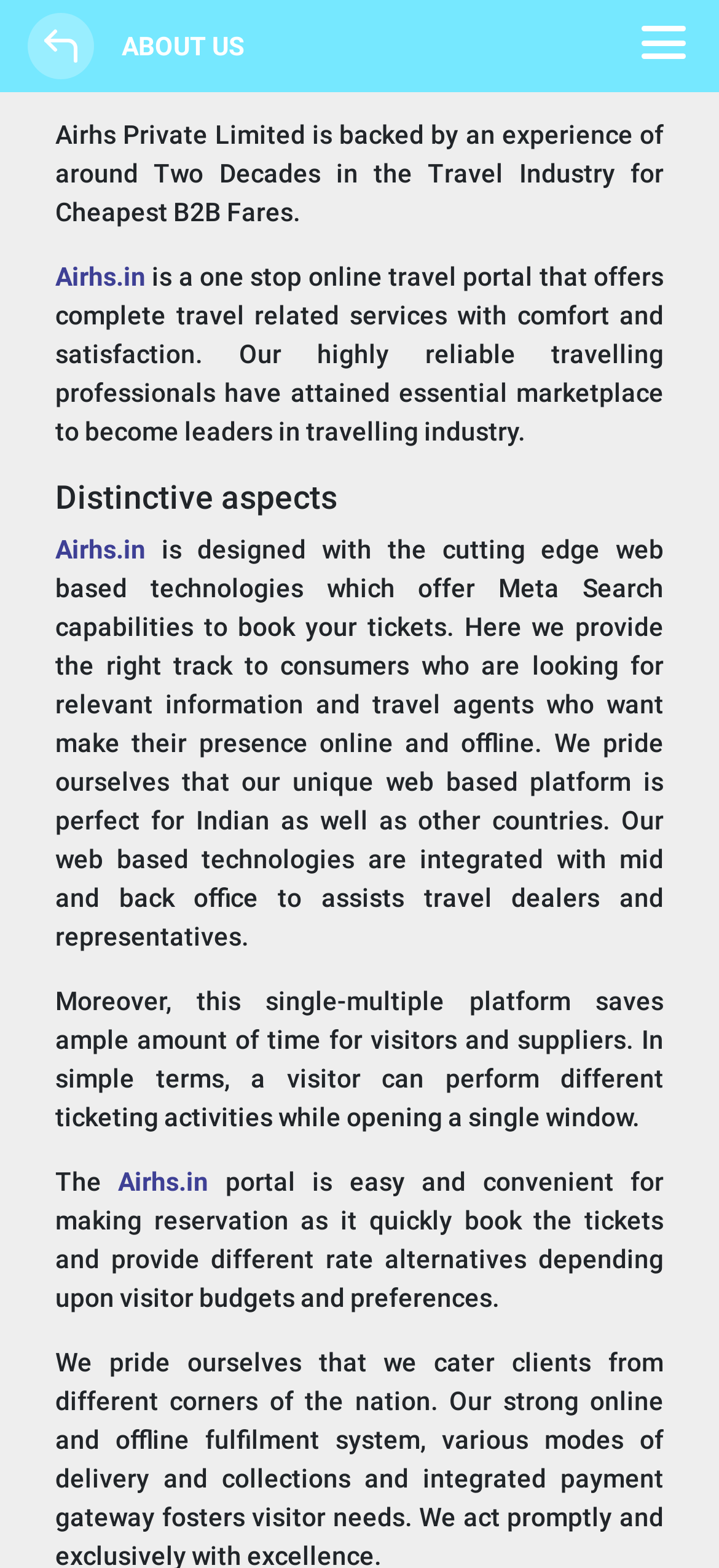What is the purpose of the website?
Using the image as a reference, give an elaborate response to the question.

The purpose of the website can be inferred from the static text 'is a one stop online travel portal that offers complete travel related services with comfort and satisfaction.' which suggests that the website is an online travel portal that provides various travel-related services.